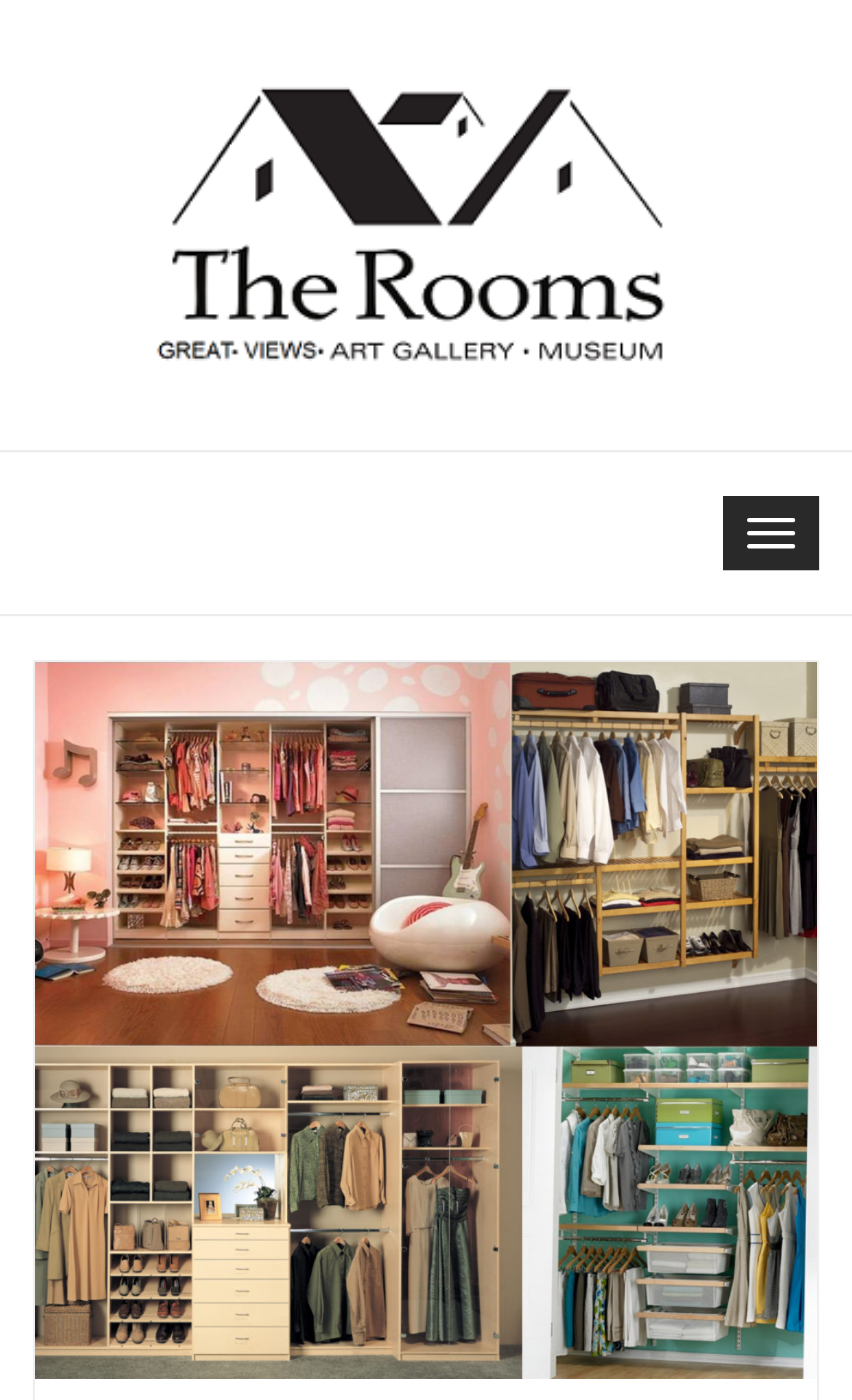Determine the bounding box for the described UI element: "Toggle navigation".

[0.849, 0.354, 0.962, 0.407]